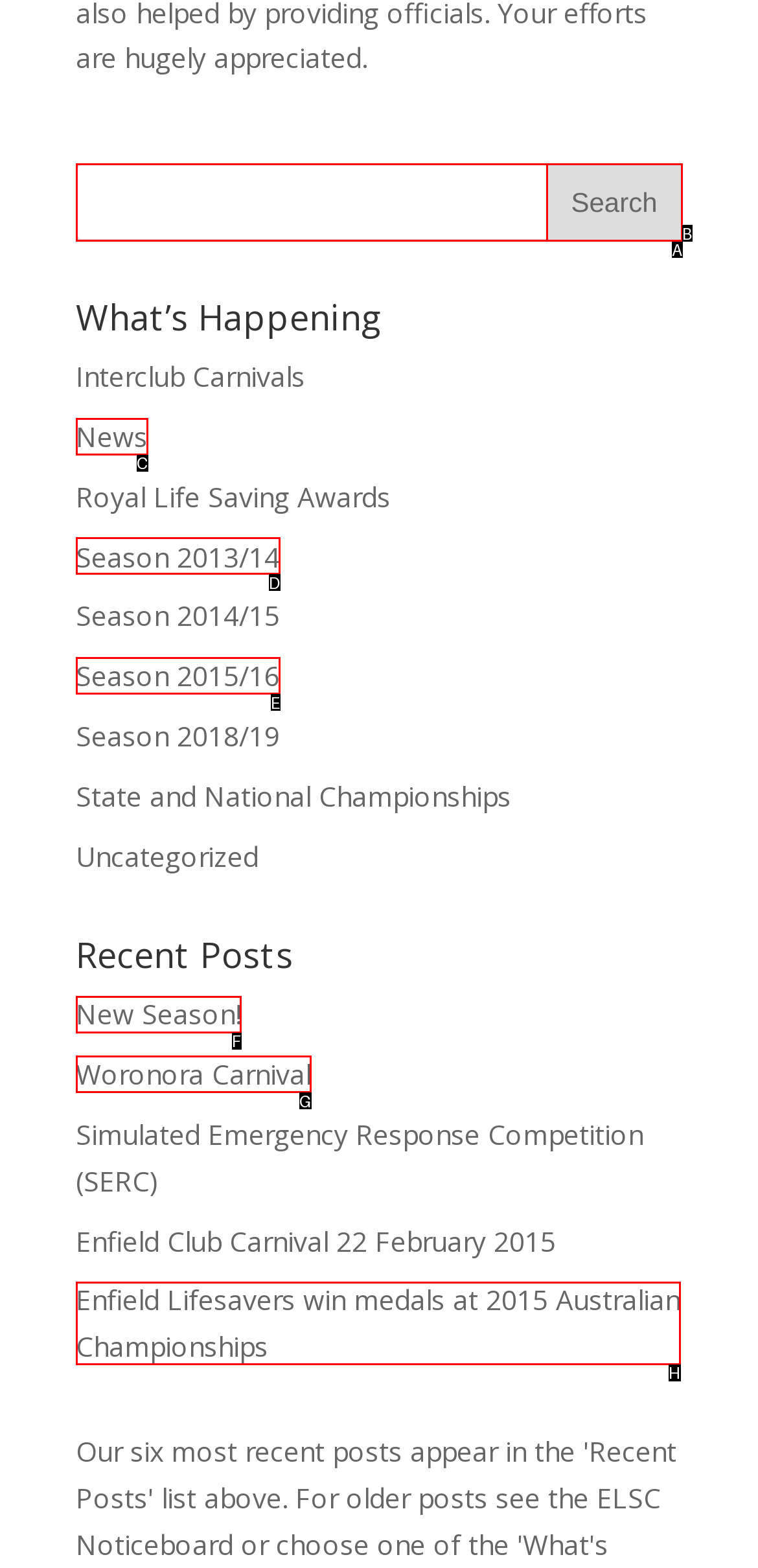Determine the HTML element that best matches this description: News from the given choices. Respond with the corresponding letter.

C